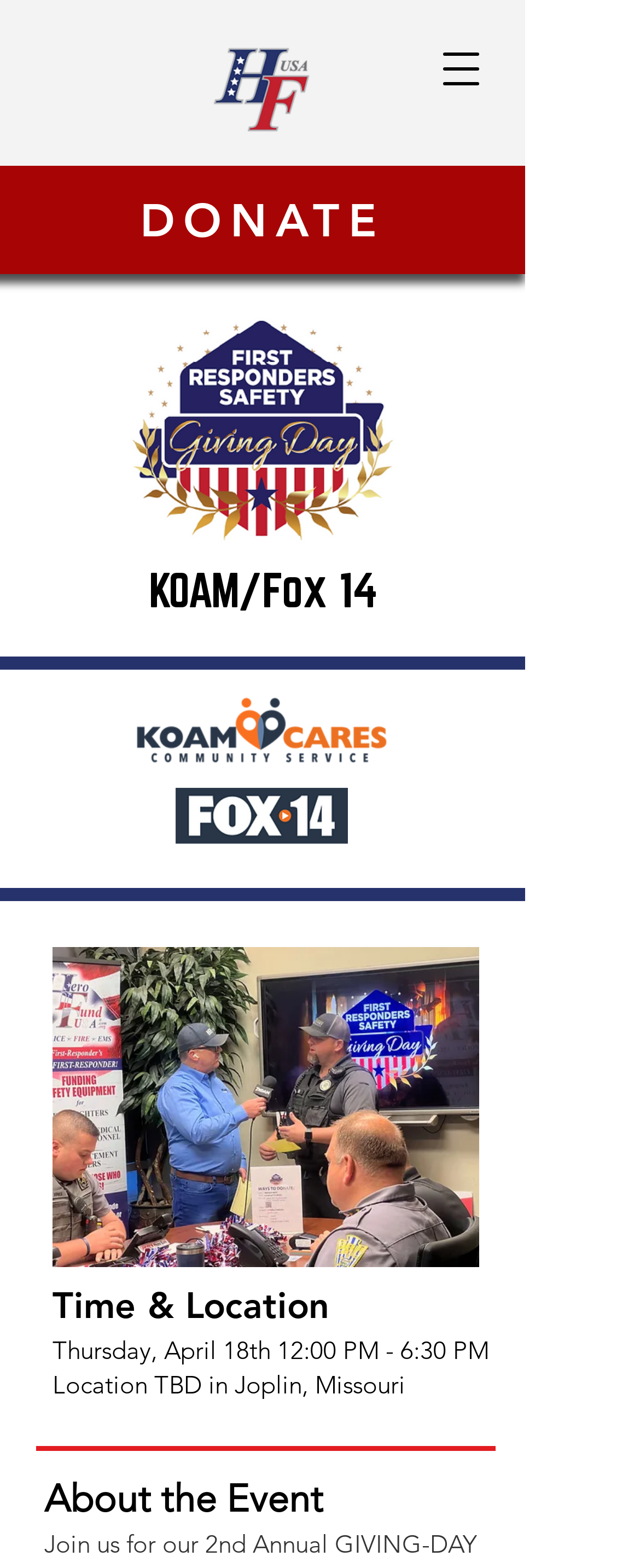What is the logo above the 'DONATE' button?
Answer the question with just one word or phrase using the image.

HF Min Logo